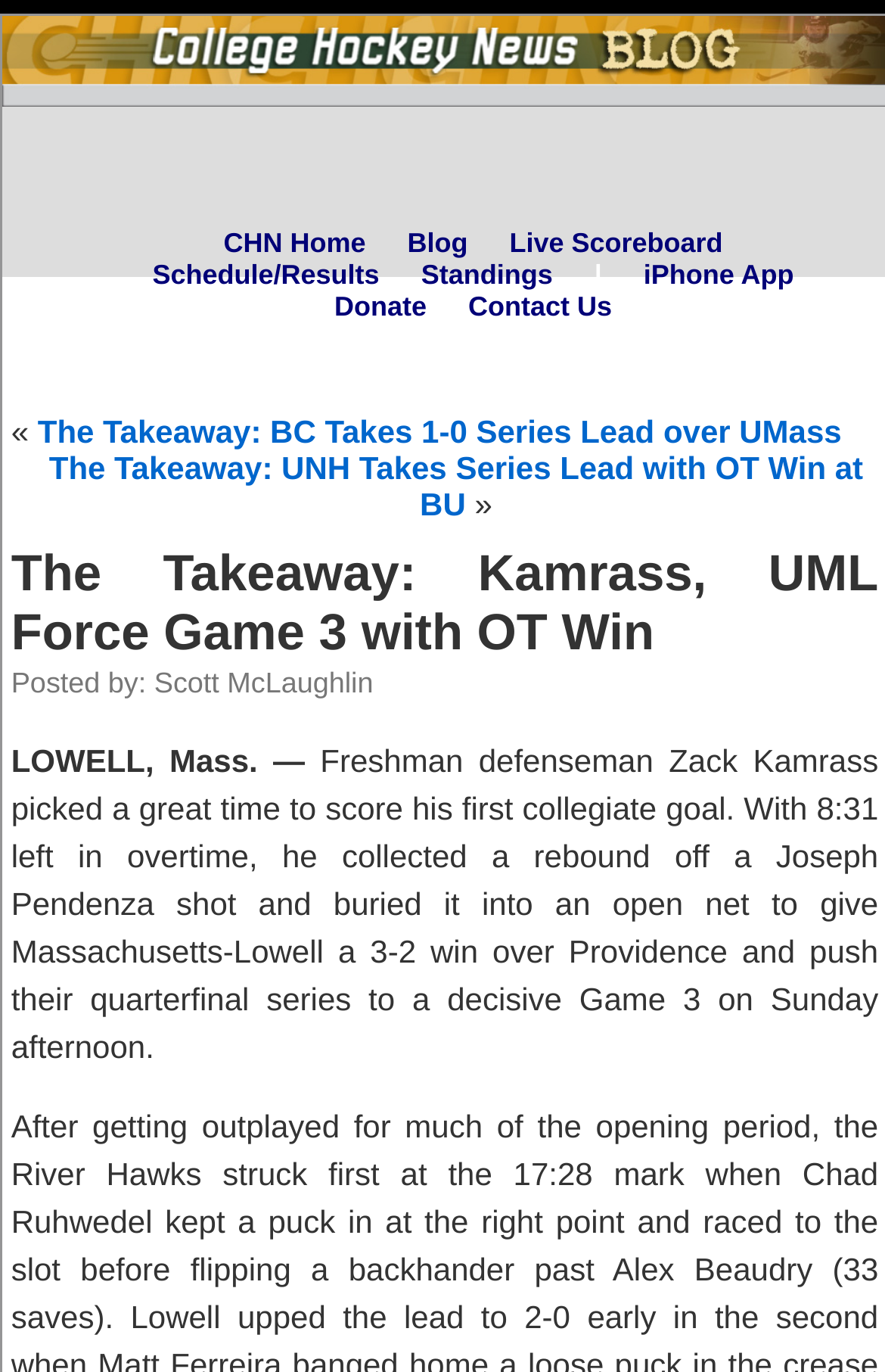Articulate a complete and detailed caption of the webpage elements.

The webpage is about College Hockey News, specifically a blog post titled "The Takeaway: Kamrass, UML Force Game 3 with OT Win". At the top, there are several links, including "CHN Home", "Blog", "Live Scoreboard", "Schedule/Results", "Standings", and "iPhone App", which are positioned horizontally across the page. Below these links, there are additional links, such as "Donate" and "Contact Us".

On the left side of the page, there is a navigation menu with links to previous blog posts, including "The Takeaway: BC Takes 1-0 Series Lead over UMass" and "The Takeaway: UNH Takes Series Lead with OT Win at BU". These links are stacked vertically.

The main content of the page is the blog post, which has a heading "The Takeaway: Kamrass, UML Force Game 3 with OT Win" at the top. Below the heading, there is a link to the same title, followed by the author's name, "Posted by: Scott McLaughlin". The article begins with the text "LOWELL, Mass. —" and continues with a description of a hockey game, including the details of a goal scored by freshman defenseman Zack Kamrass.